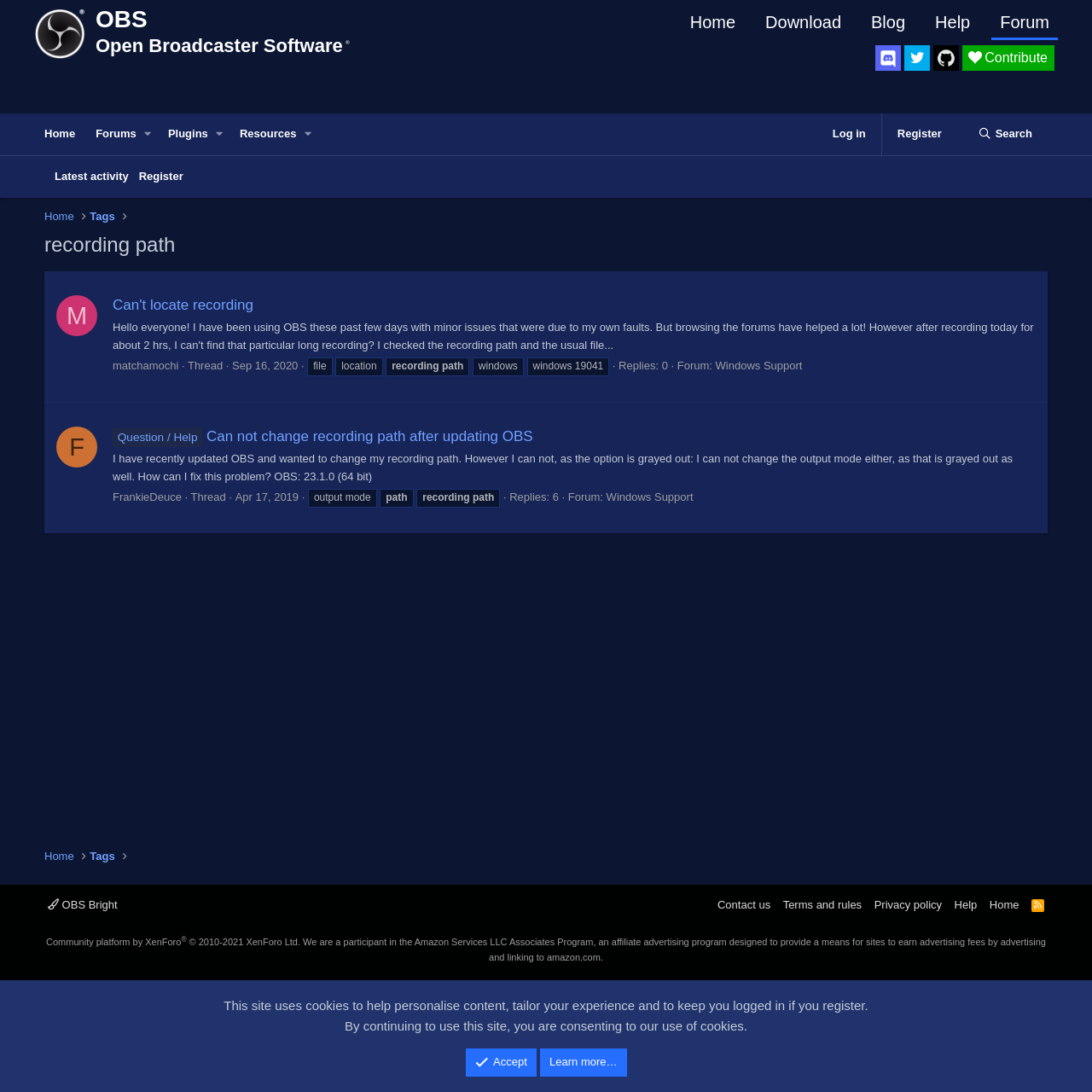Identify the bounding box coordinates for the UI element described as follows: Can't locate recording. Use the format (top-left x, top-left y, bottom-right x, bottom-right y) and ensure all values are floating point numbers between 0 and 1.

[0.103, 0.272, 0.232, 0.287]